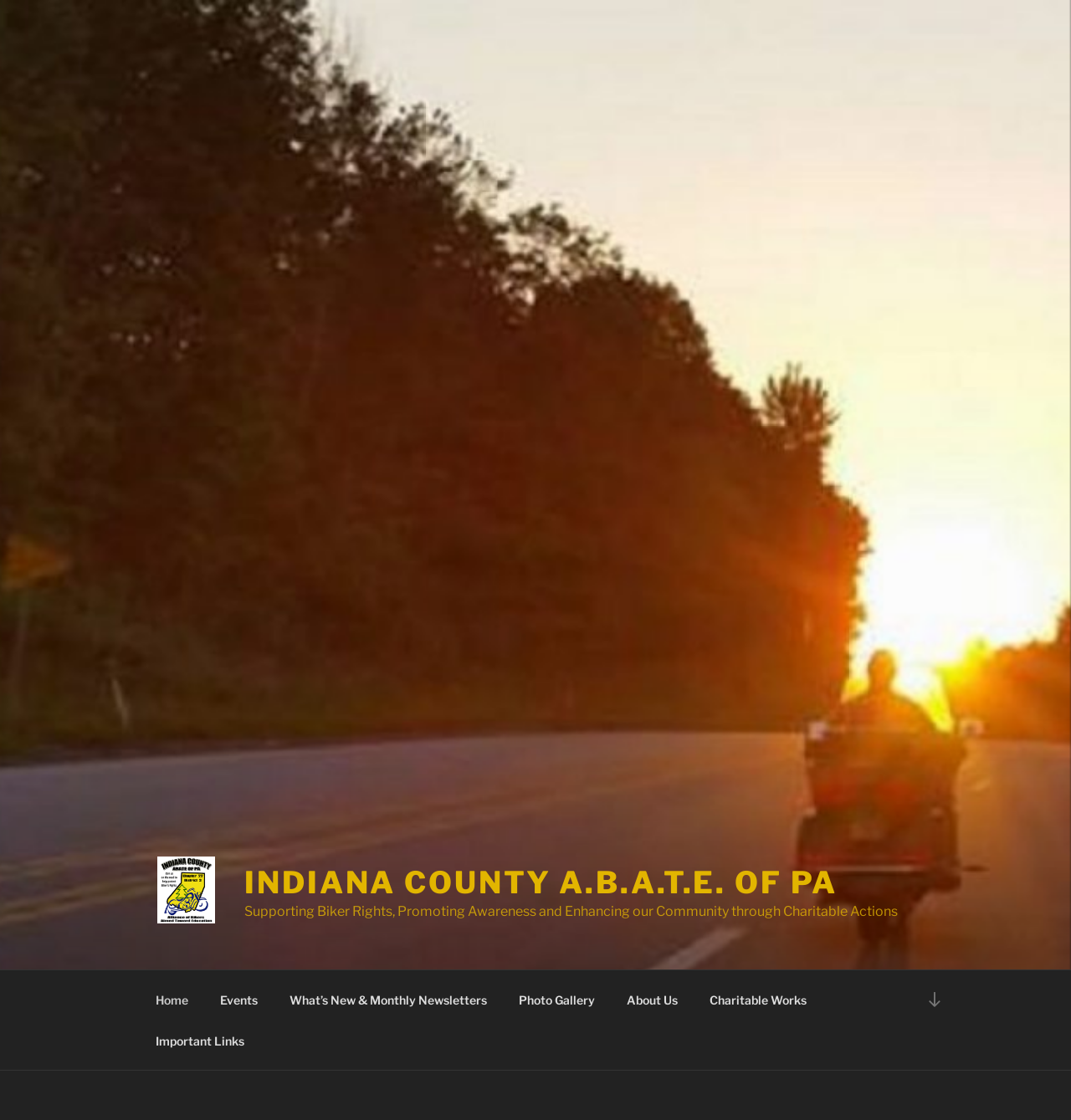Please provide a one-word or short phrase answer to the question:
Is there a way to skip to the main content?

Yes